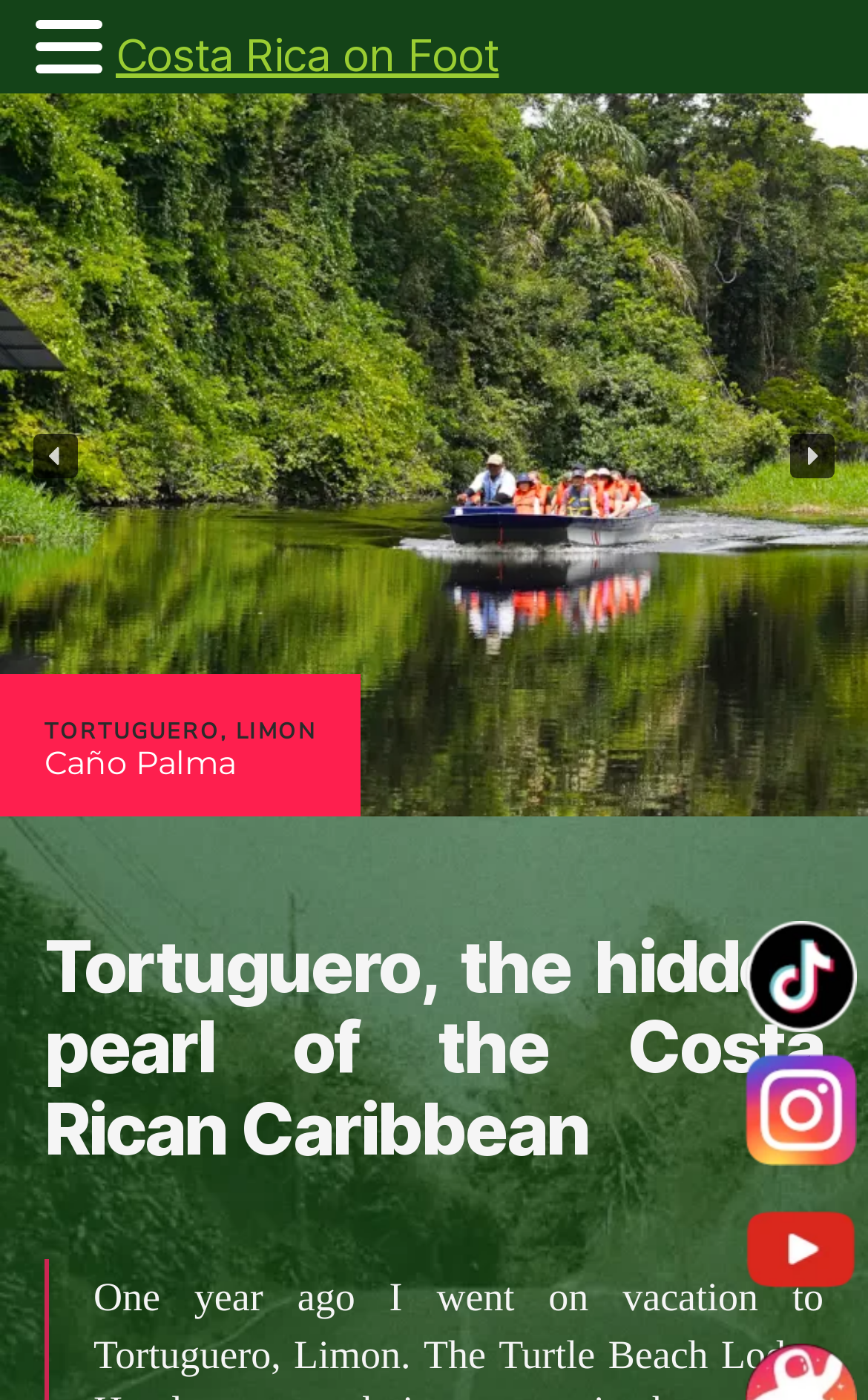What is the name of the website or organization?
Answer with a single word or short phrase according to what you see in the image.

Costa Rica on Foot